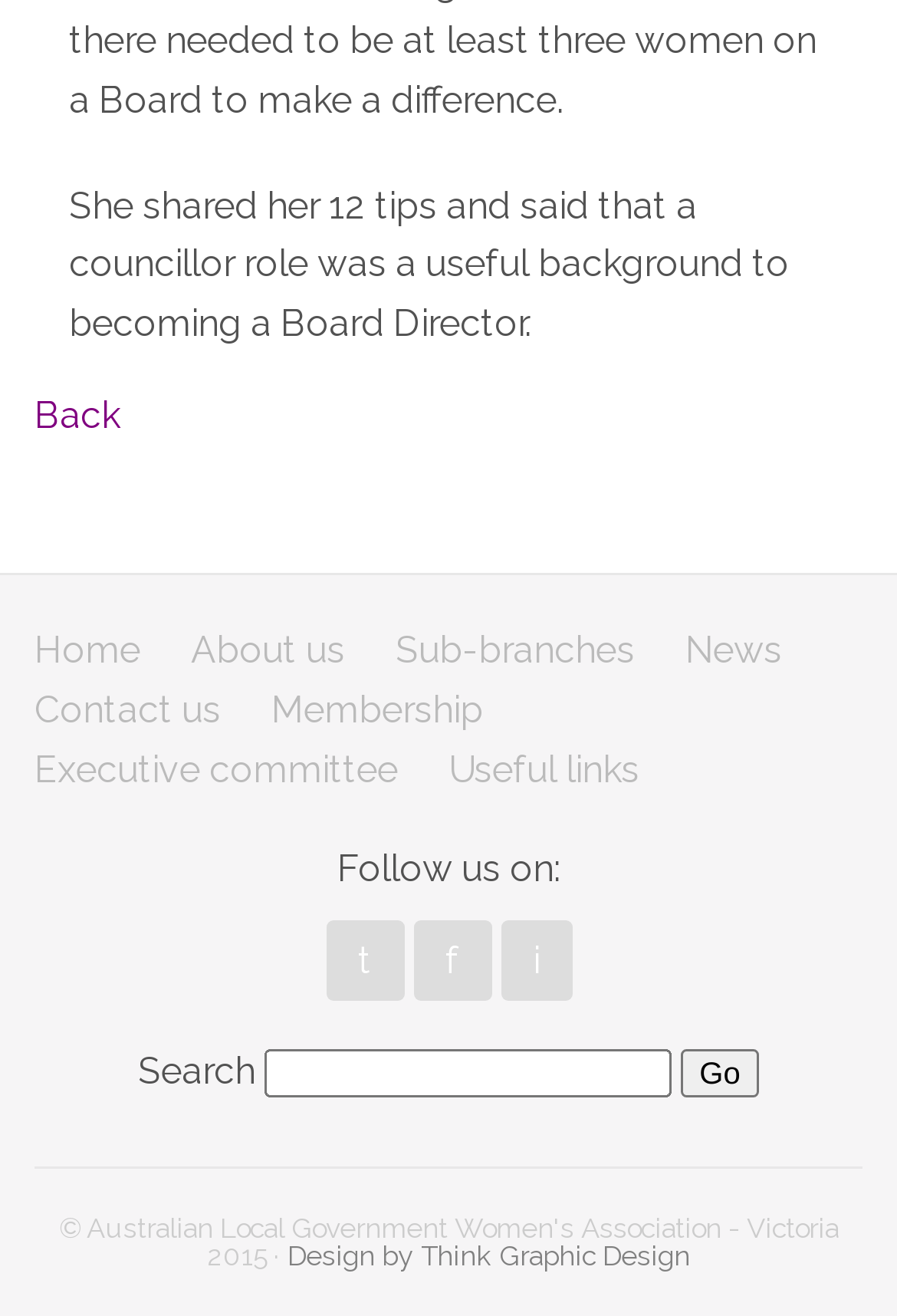What is the last menu item on the top navigation bar?
Examine the image closely and answer the question with as much detail as possible.

I looked at the top navigation bar and found the last menu item, which is 'Useful links', located at the rightmost position.